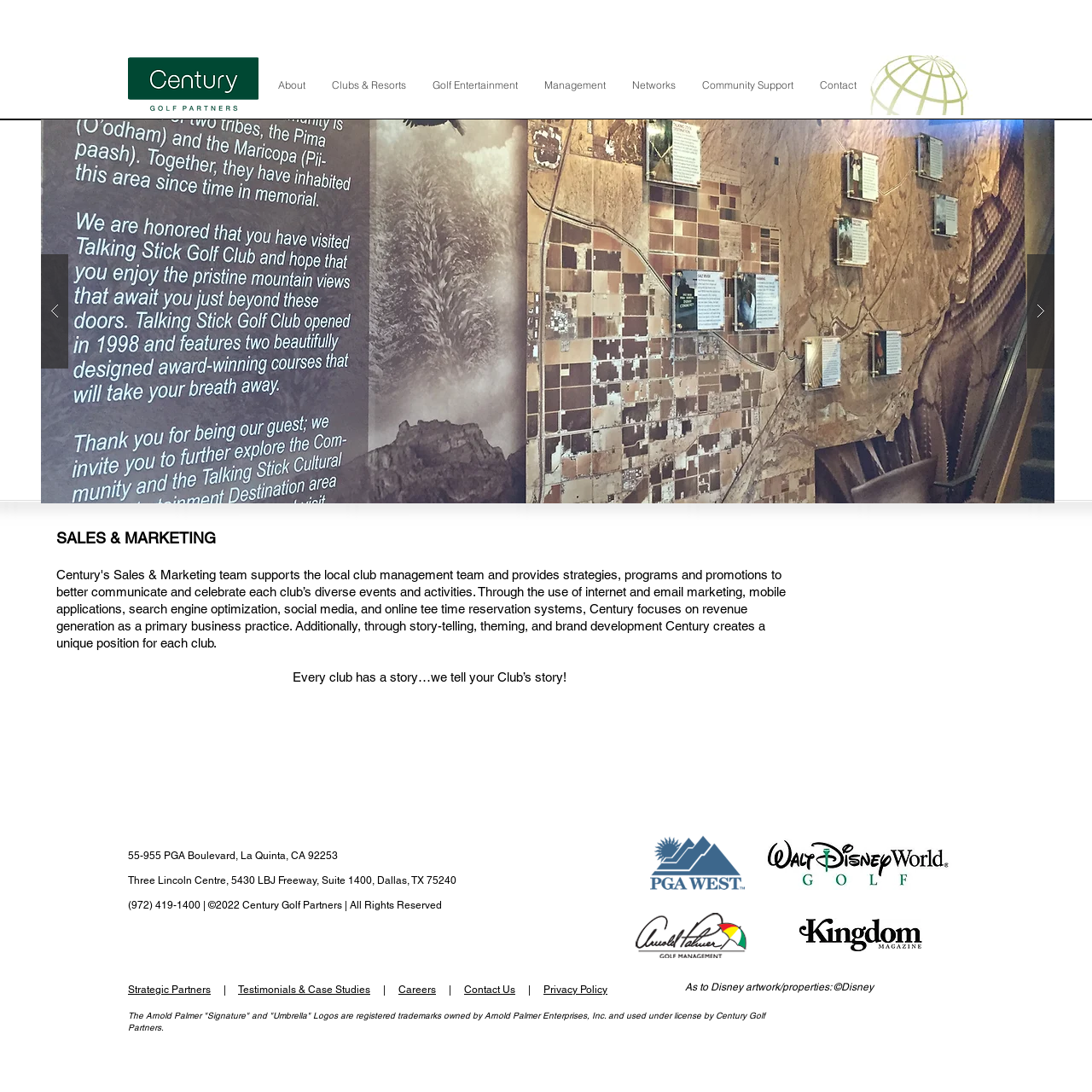Please give a succinct answer to the question in one word or phrase:
What is the company name on the top left corner?

Century-Golf